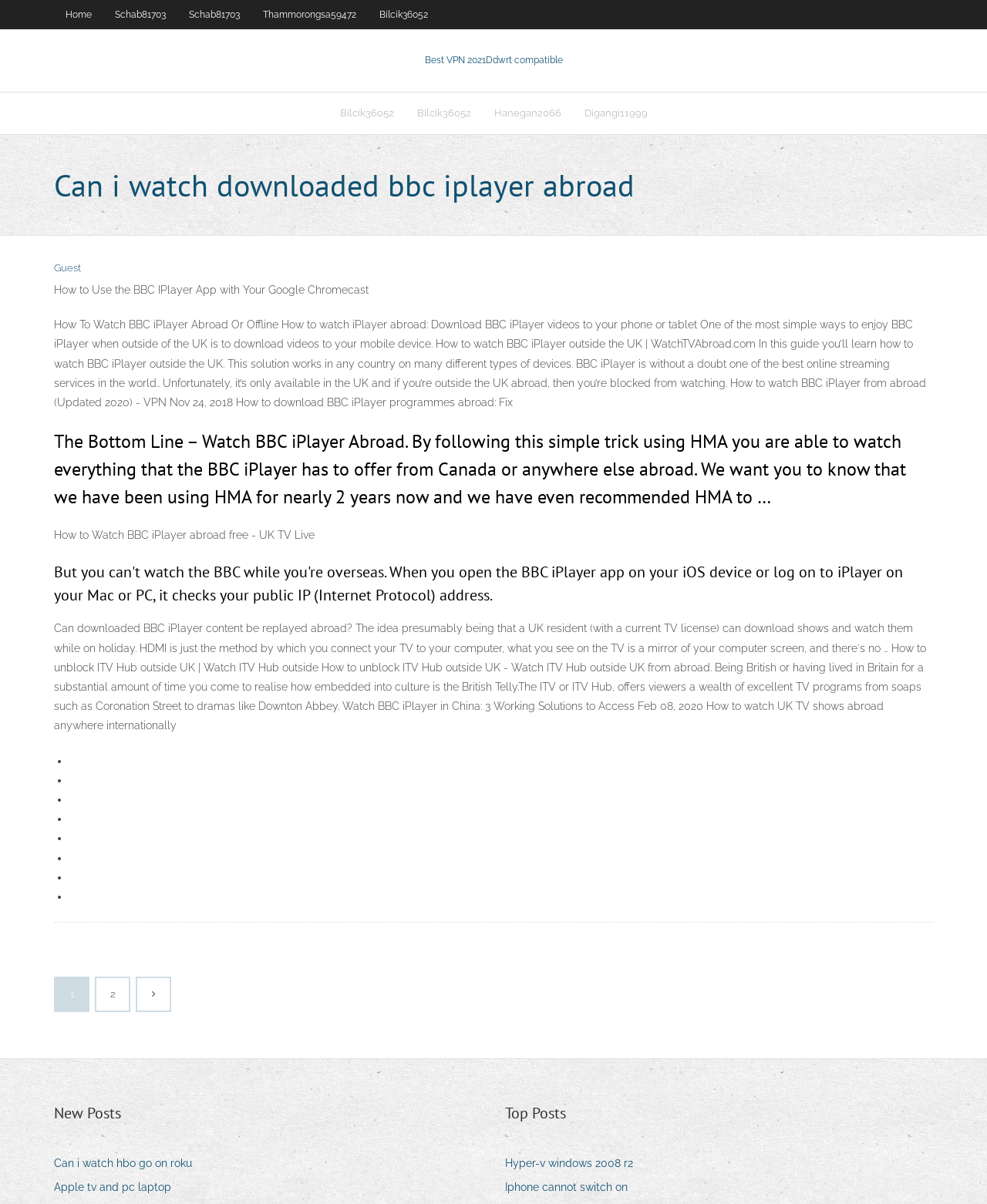Identify the bounding box for the given UI element using the description provided. Coordinates should be in the format (top-left x, top-left y, bottom-right x, bottom-right y) and must be between 0 and 1. Here is the description: Iphone cannot switch on

[0.512, 0.978, 0.647, 0.995]